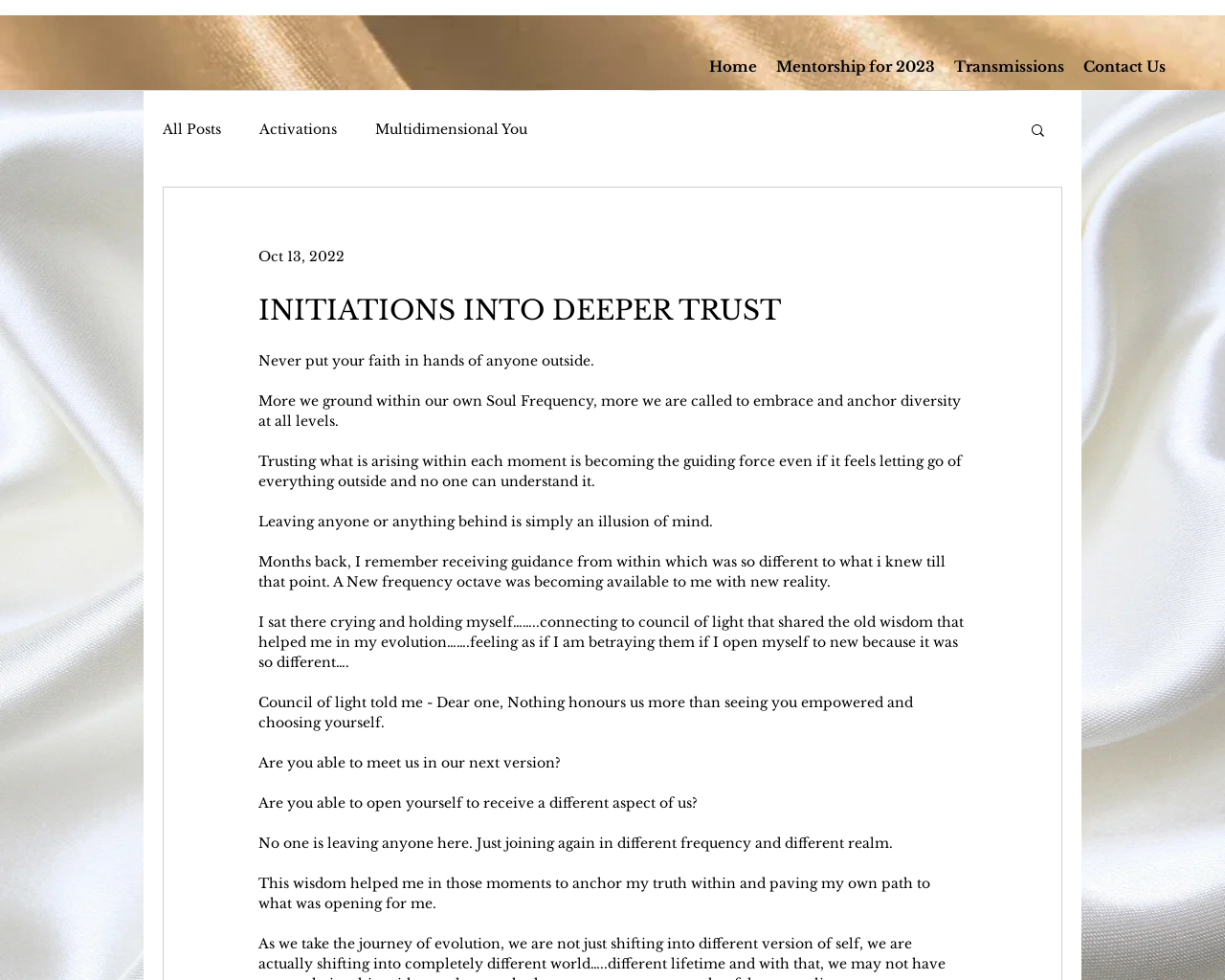Can you provide the bounding box coordinates for the element that should be clicked to implement the instruction: "Call the phone number"?

None